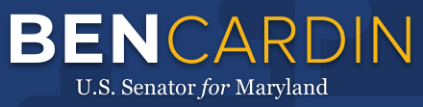Give a thorough caption for the picture.

The image prominently features the name "BEN CARDIN," styled in bold, capital letters, with "CARDIN" highlighted in a striking gold color against a deep blue background. Below the name, the text reads "U.S. Senator for Maryland," indicating his position and representing his commitment to serving the state. This design conveys a sense of authority and professionalism, emphasizing Senator Cardin's identity and his role in the U.S. Senate, while the color scheme evokes a feeling of trust and stability, key traits for a public official.